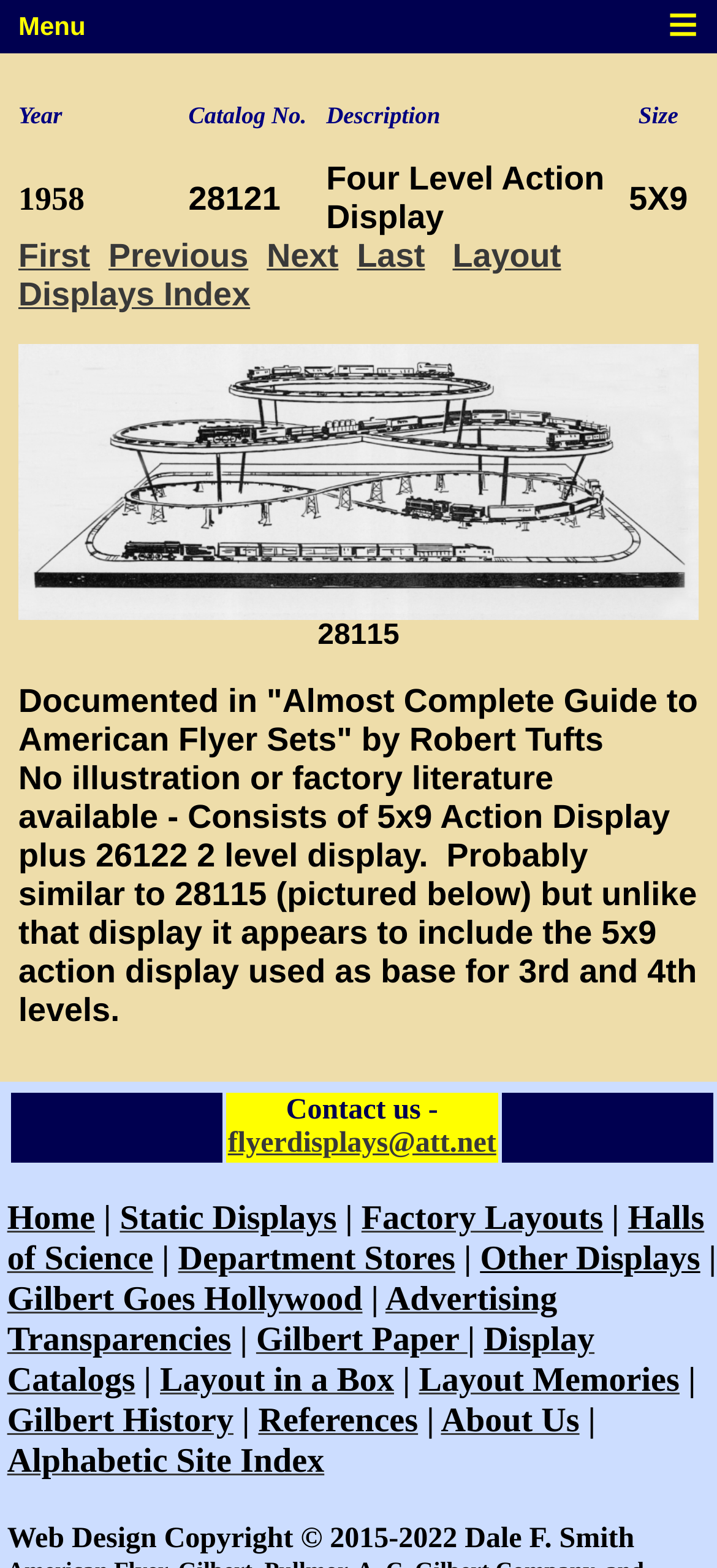Specify the bounding box coordinates of the element's region that should be clicked to achieve the following instruction: "Click on the 'First' link". The bounding box coordinates consist of four float numbers between 0 and 1, in the format [left, top, right, bottom].

[0.026, 0.151, 0.126, 0.175]